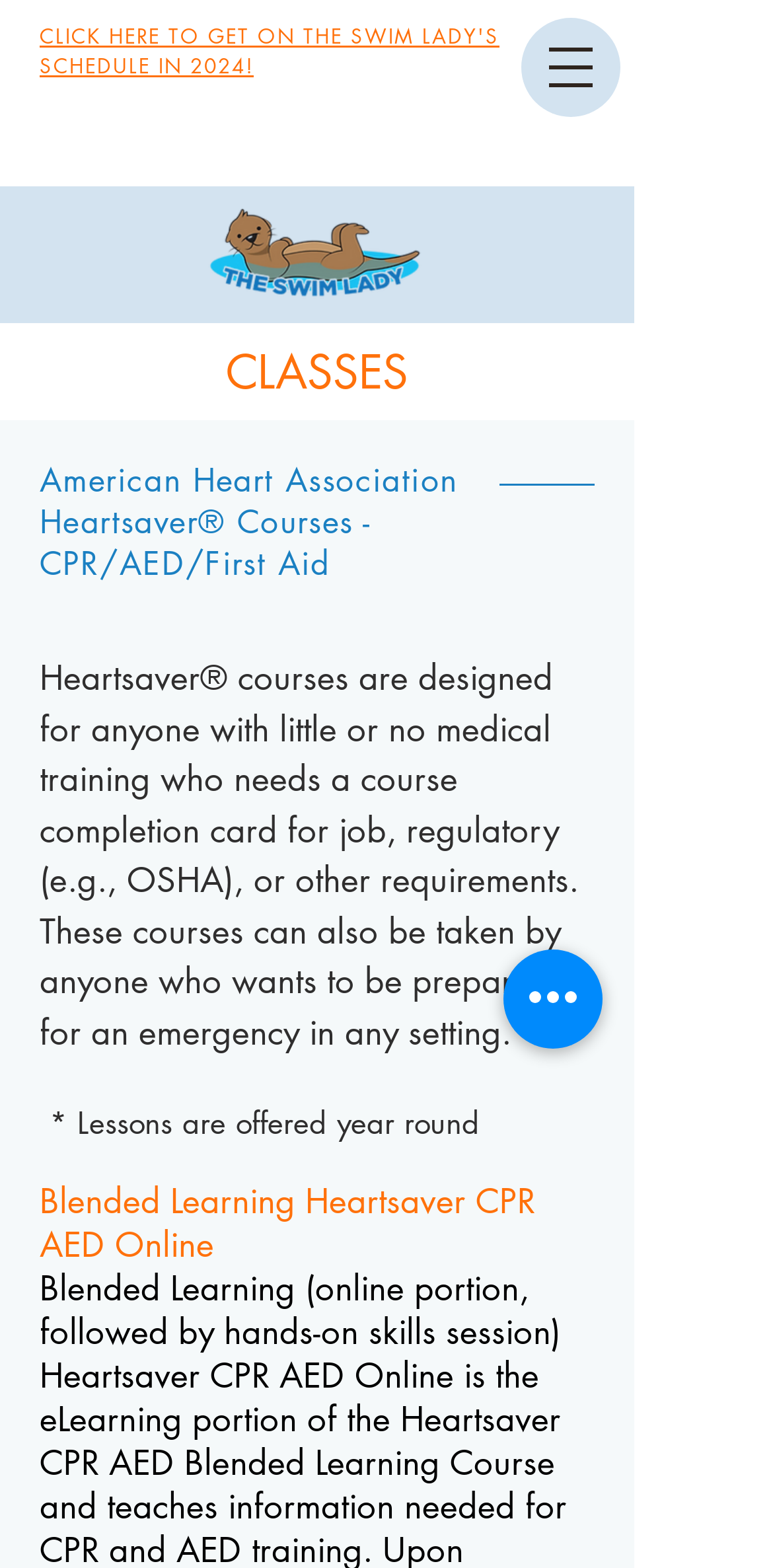Please provide the bounding box coordinate of the region that matches the element description: aria-label="Quick actions". Coordinates should be in the format (top-left x, top-left y, bottom-right x, bottom-right y) and all values should be between 0 and 1.

[0.651, 0.606, 0.779, 0.669]